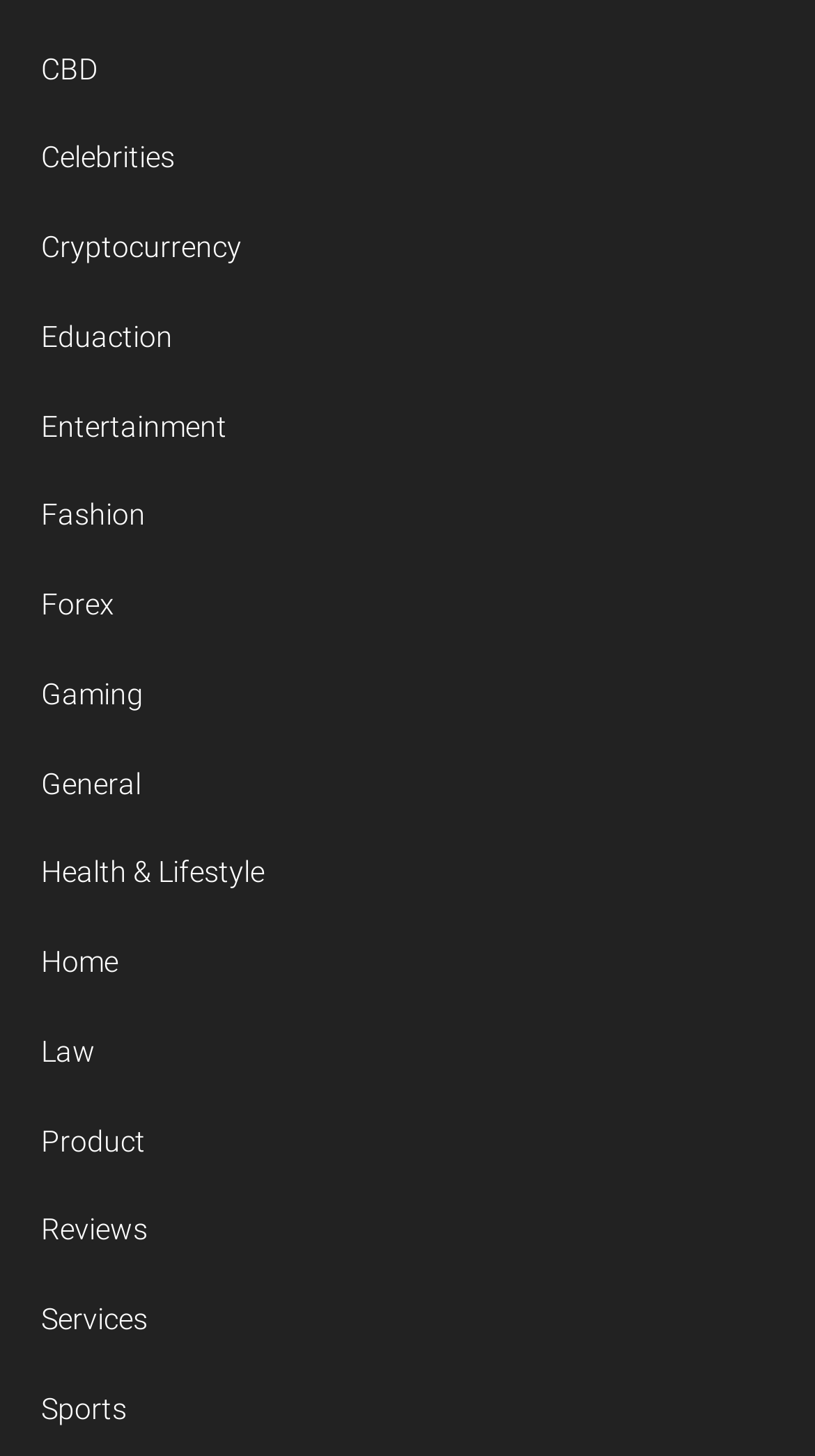Carefully observe the image and respond to the question with a detailed answer:
Is there a category for Education?

I searched the list of links and found that there is a category for Education, which is listed as 'Eduaction'.